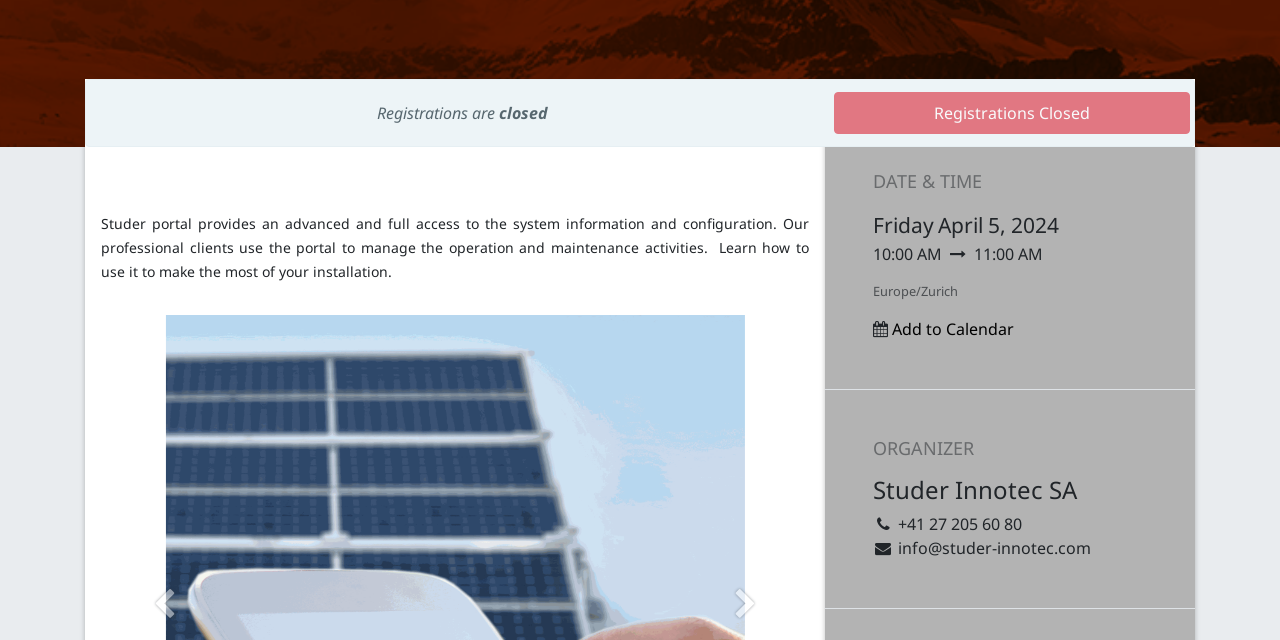Bounding box coordinates should be provided in the format (top-left x, top-left y, bottom-right x, bottom-right y) with all values between 0 and 1. Identify the bounding box for this UI element: ​Add to Calendar​

[0.697, 0.497, 0.792, 0.531]